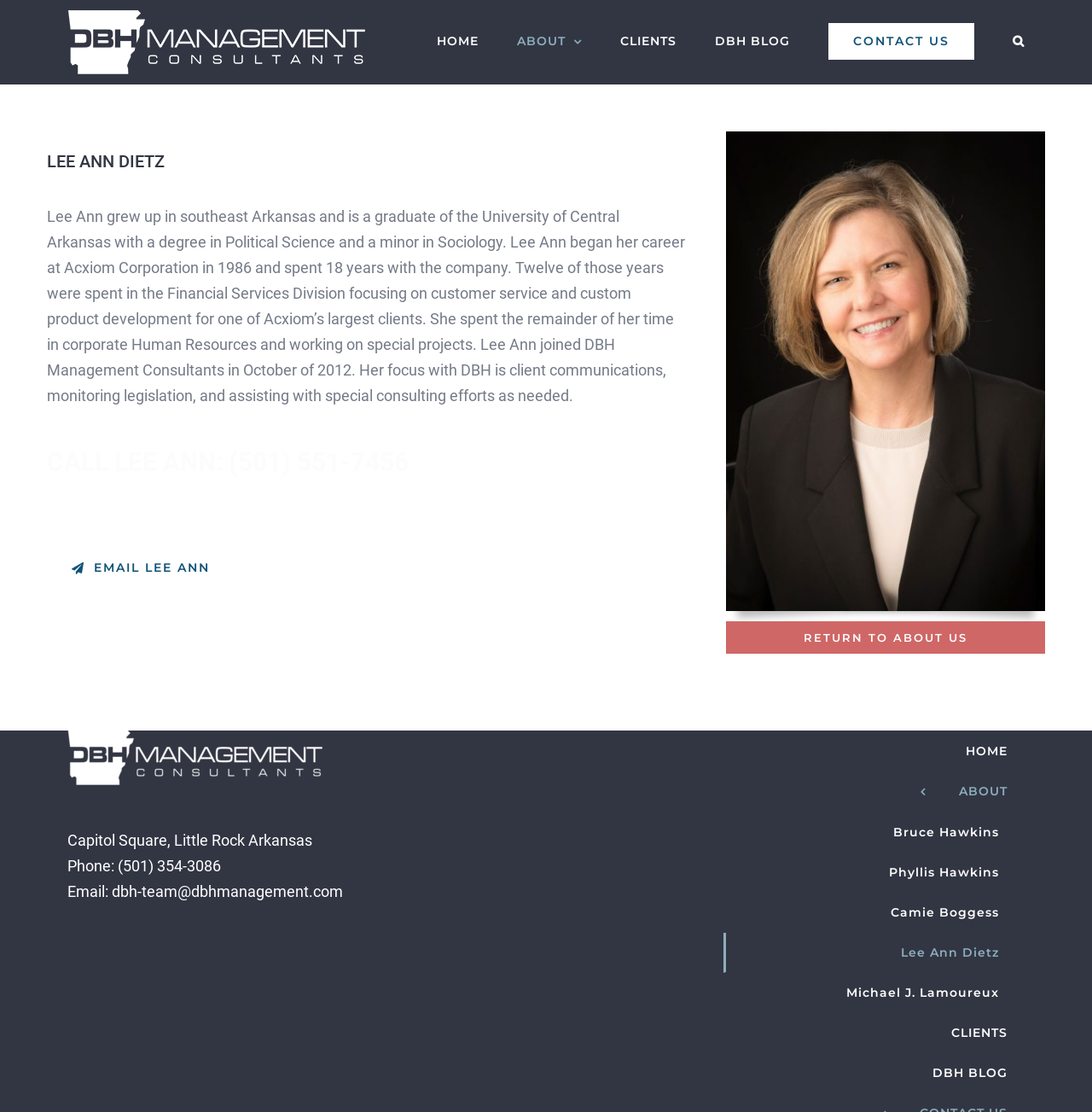Provide the bounding box coordinates of the HTML element this sentence describes: "RETURN TO ABOUT US".

[0.665, 0.559, 0.957, 0.588]